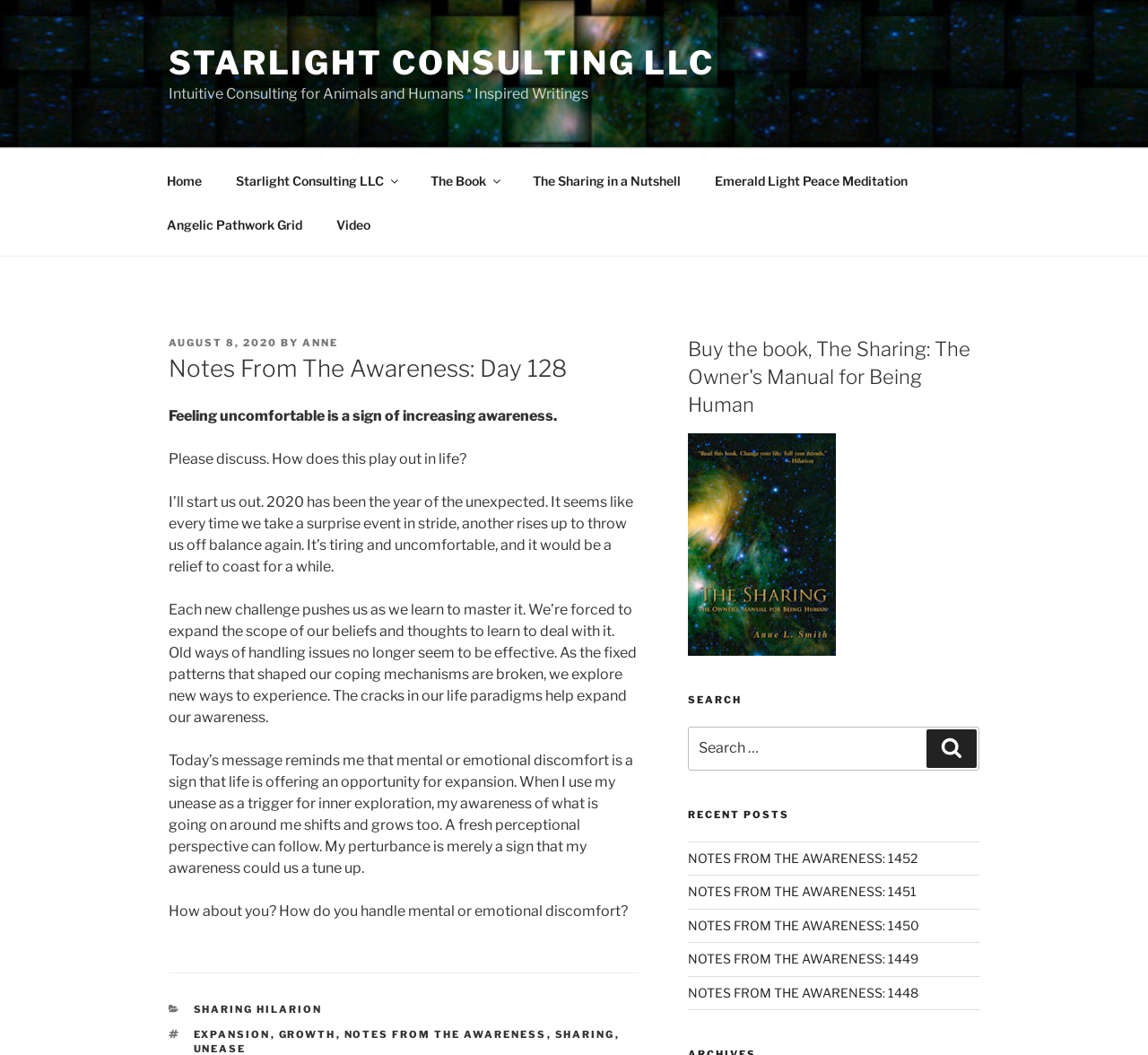Respond to the question below with a single word or phrase: What is the name of the consulting company?

Starlight Consulting LLC